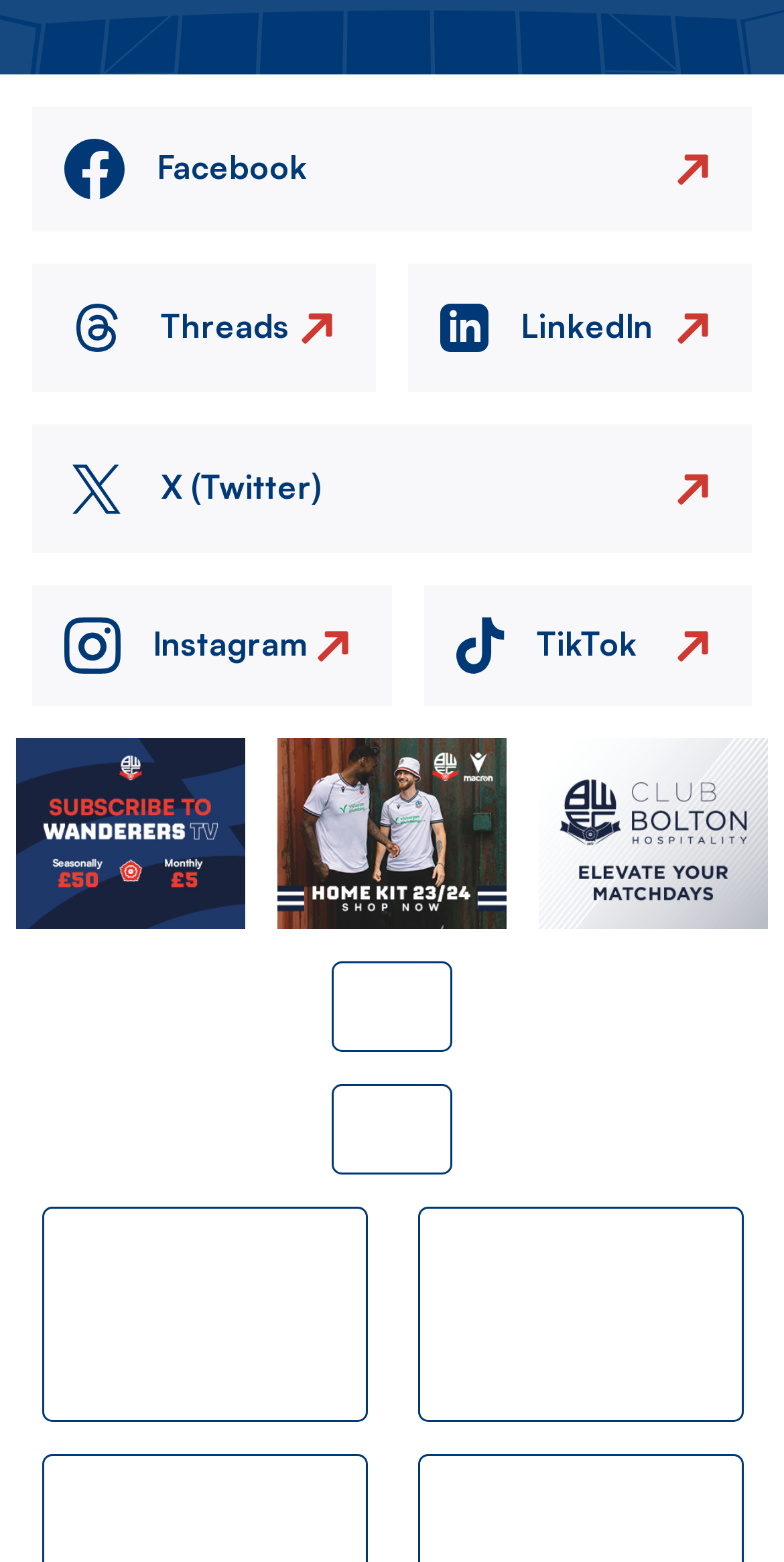Can you provide the bounding box coordinates for the element that should be clicked to implement the instruction: "Check out Victorian Plumbing"?

[0.423, 0.694, 0.577, 0.752]